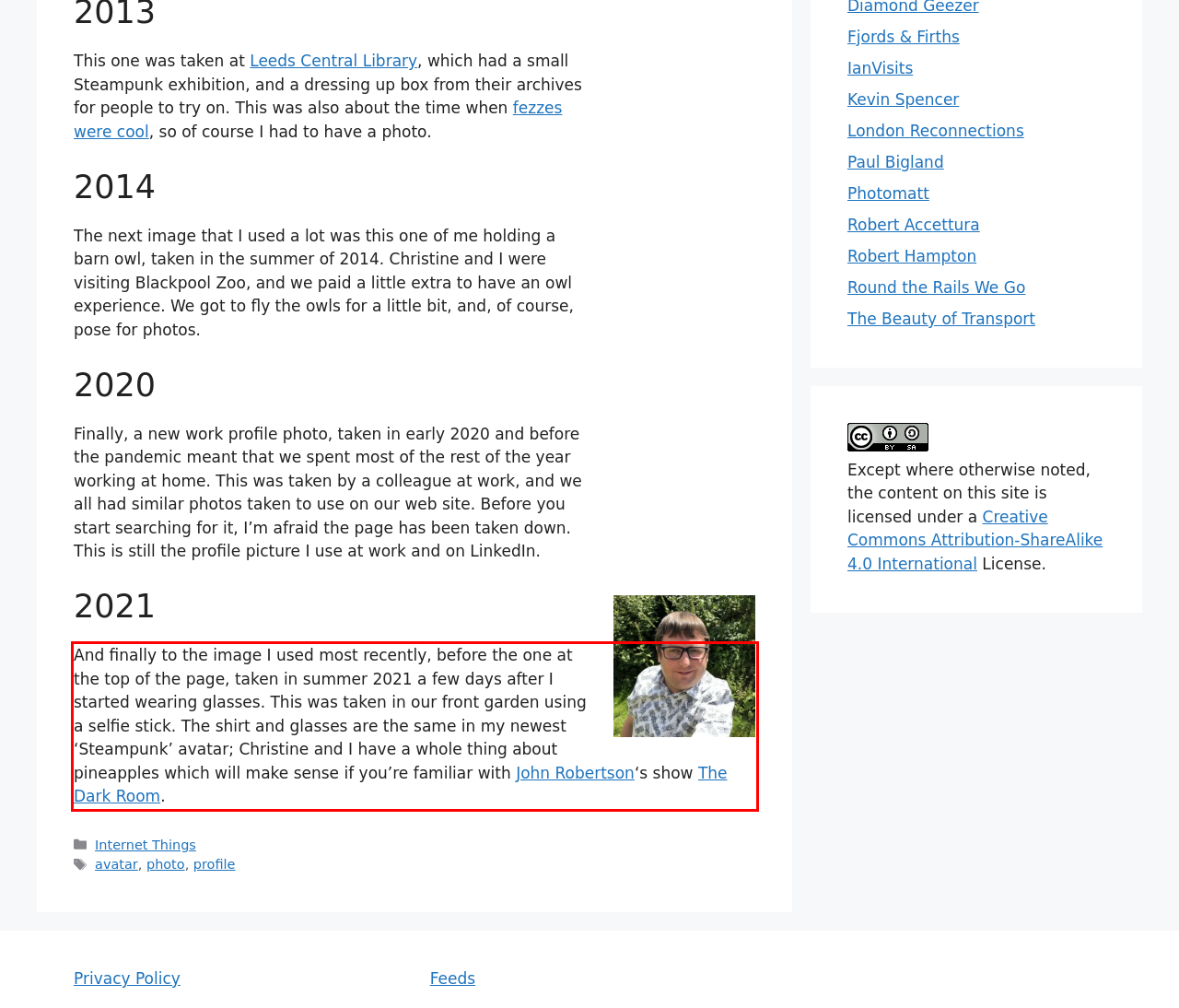Given a screenshot of a webpage with a red bounding box, please identify and retrieve the text inside the red rectangle.

And finally to the image I used most recently, before the one at the top of the page, taken in summer 2021 a few days after I started wearing glasses. This was taken in our front garden using a selfie stick. The shirt and glasses are the same in my newest ‘Steampunk’ avatar; Christine and I have a whole thing about pineapples which will make sense if you’re familiar with John Robertson‘s show The Dark Room.